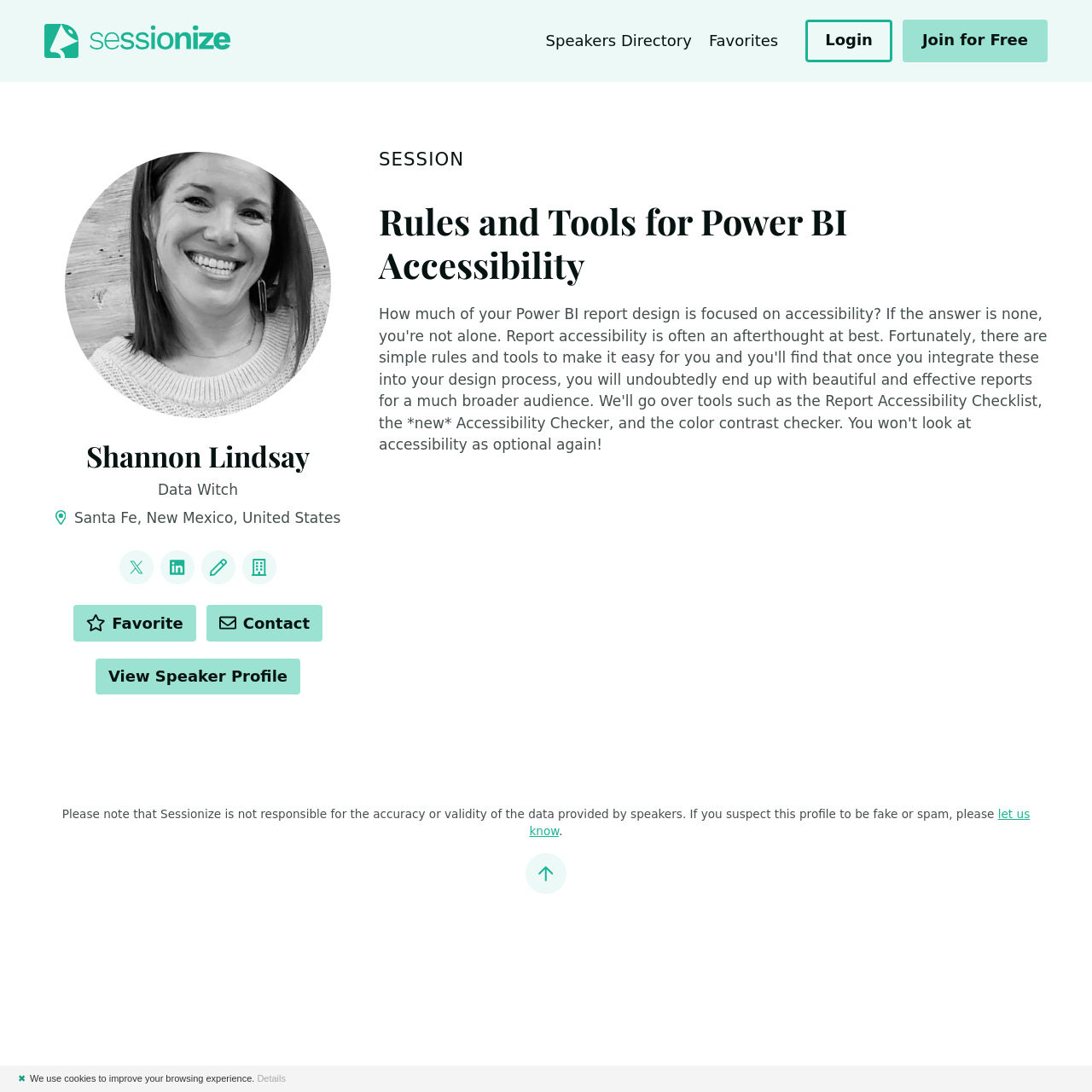Please extract the webpage's main title and generate its text content.

Rules and Tools for Power BI Accessibility